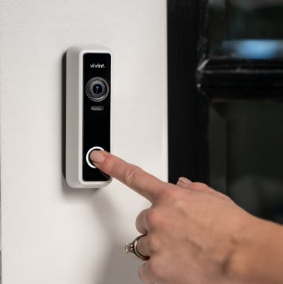Answer in one word or a short phrase: 
What is the purpose of the Vivint automation system?

Elevating home security